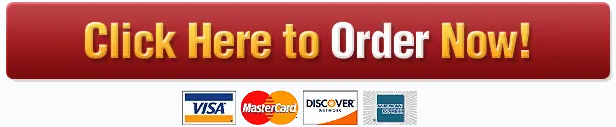Answer in one word or a short phrase: 
What is the purpose of the call-to-action?

To encourage immediate engagement